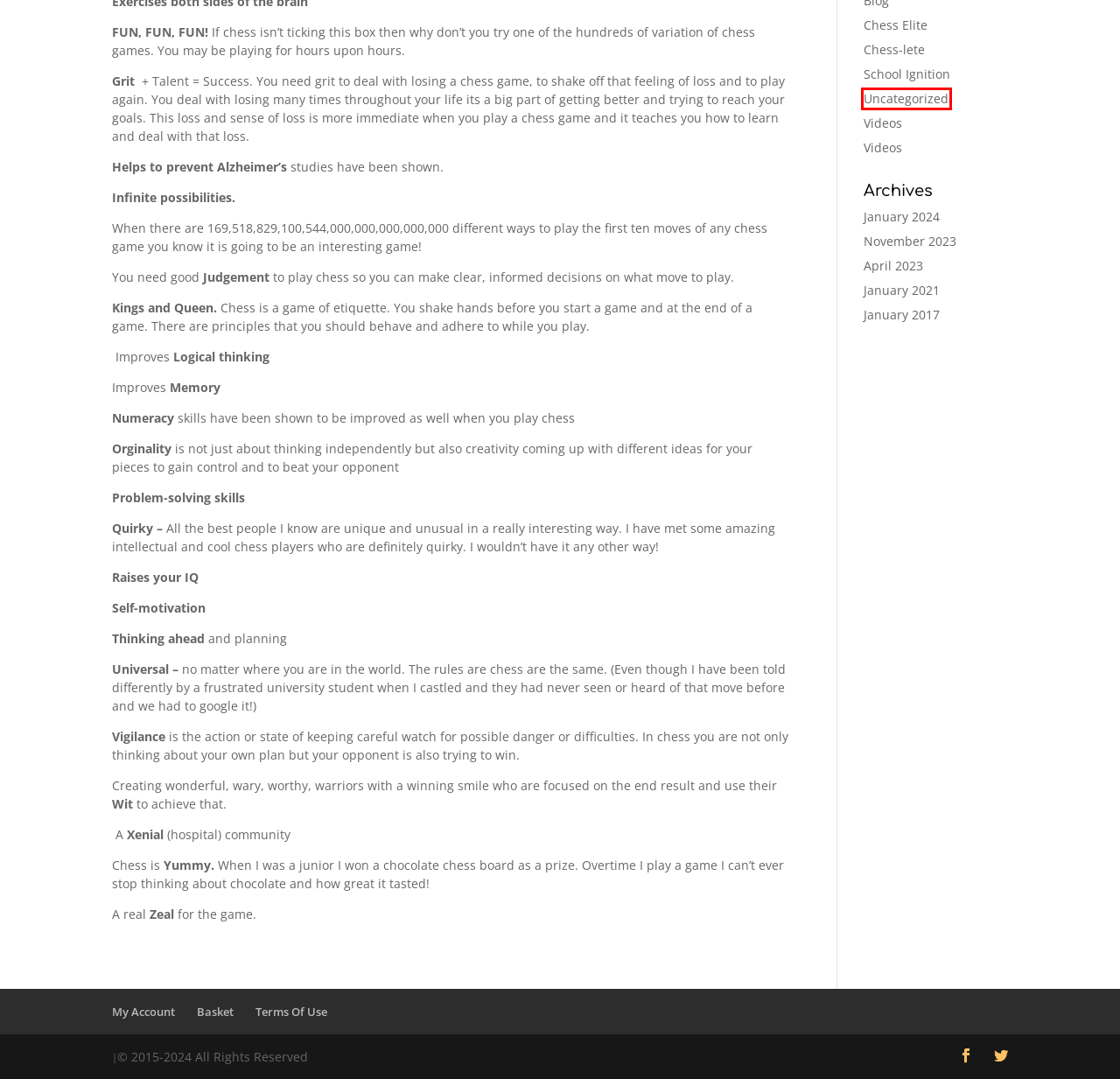You’re provided with a screenshot of a webpage that has a red bounding box around an element. Choose the best matching webpage description for the new page after clicking the element in the red box. The options are:
A. Videos | Chess Sparks
B. 10 Obscure Chess Words: Expanding Your Chess Vocabulary | Chess Sparks
C. Uncategorized | Chess Sparks
D. Archives | Chess Sparks
E. Terms Of Use | Chess Sparks
F. Chess-lete | Chess Sparks
G. School Ignition | Chess Sparks
H. Chess Elite | Chess Sparks

C